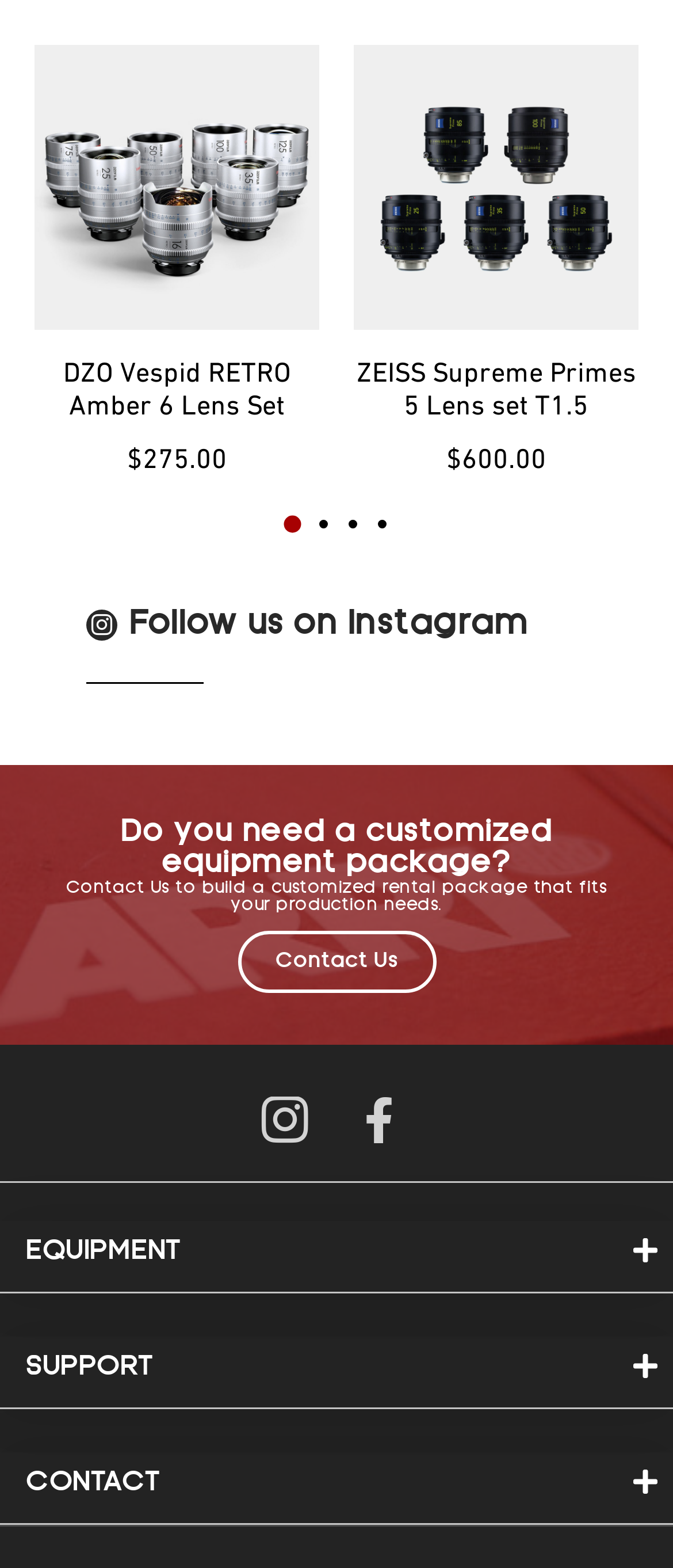How many products are displayed on this page?
Please provide a single word or phrase as the answer based on the screenshot.

2